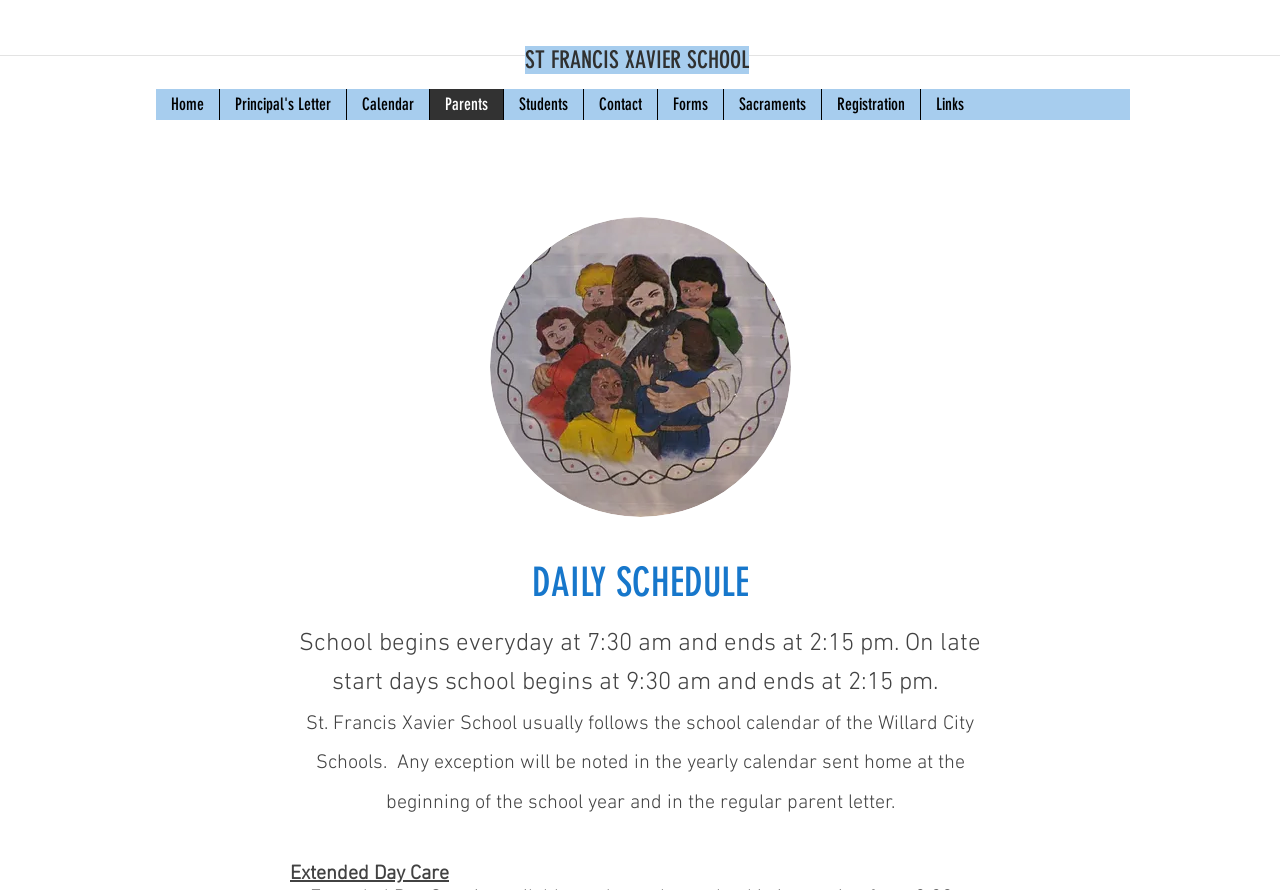Reply to the question below using a single word or brief phrase:
What is the image on the webpage?

IMG_9876.JPG